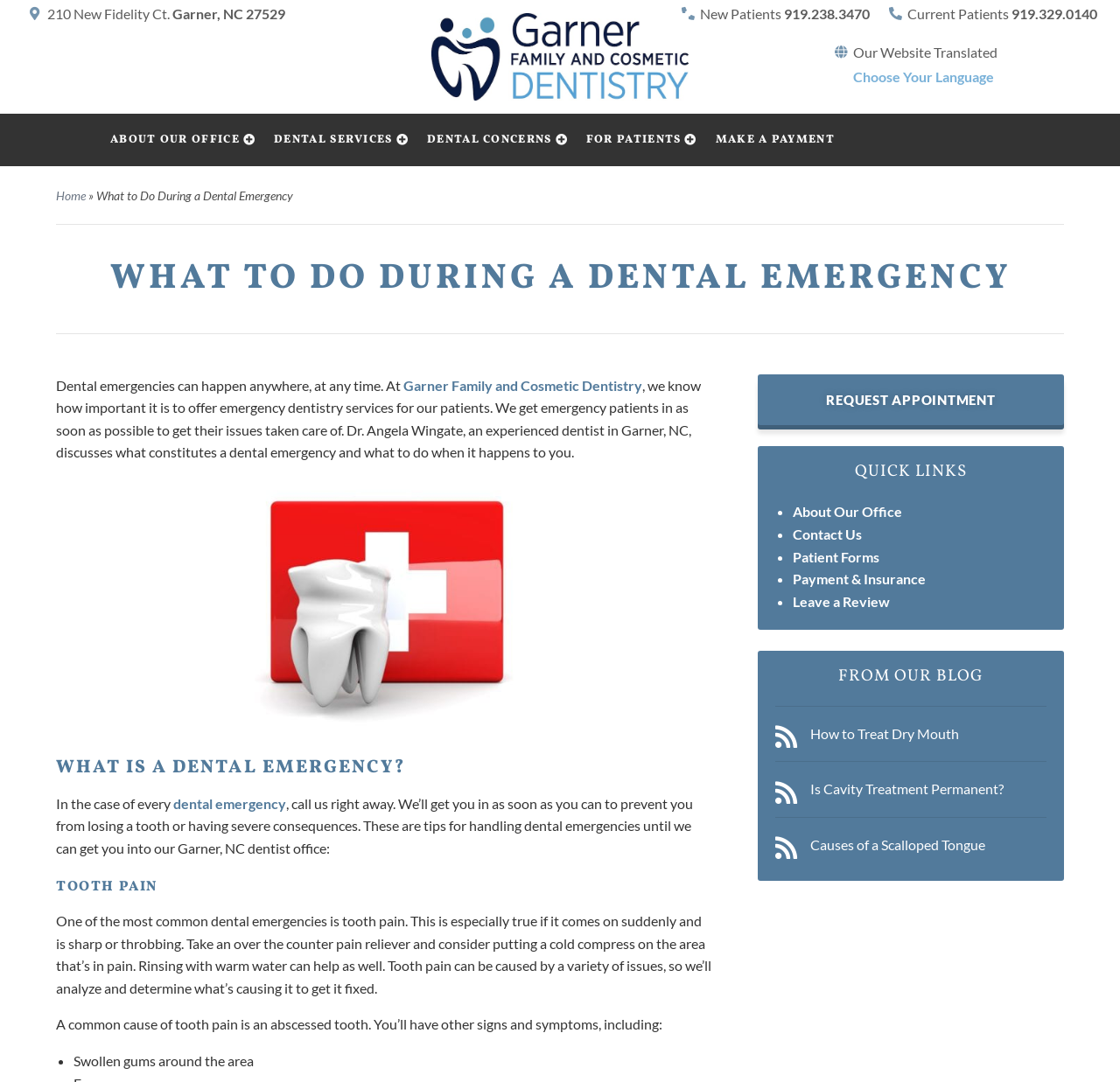What is the purpose of the 'REQUEST APPOINTMENT' link?
Based on the image, answer the question with a single word or brief phrase.

To request an appointment